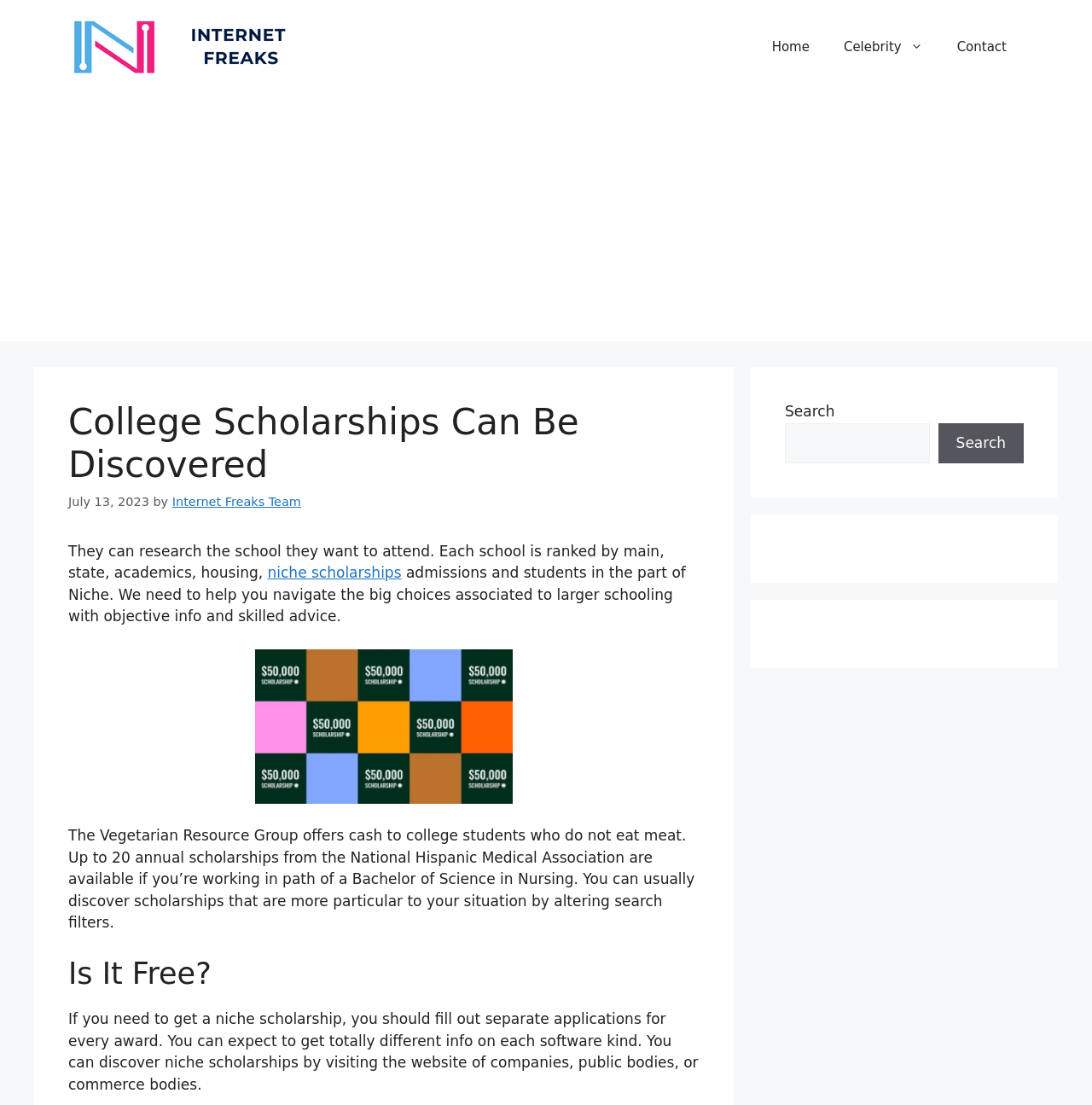Please identify the bounding box coordinates of the element I need to click to follow this instruction: "Click the 'Home' link".

[0.691, 0.019, 0.757, 0.066]